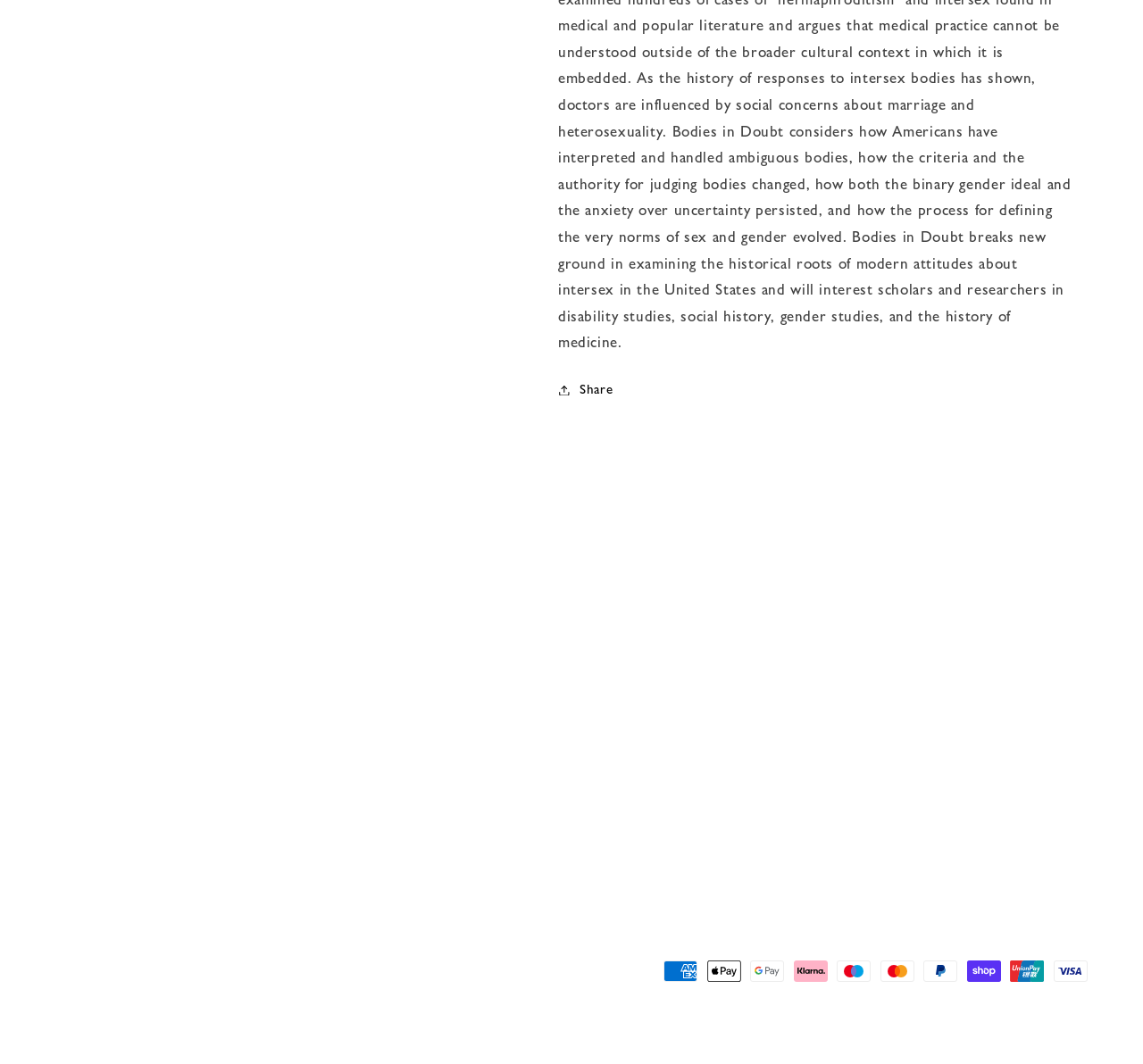What is the address of Page 28?
Please answer the question with as much detail and depth as you can.

The address of Page 28 can be found in the static text element with the coordinates [0.42, 0.482, 0.58, 0.5], which indicates that it is located at Karlskronaplan 11, Malmö.